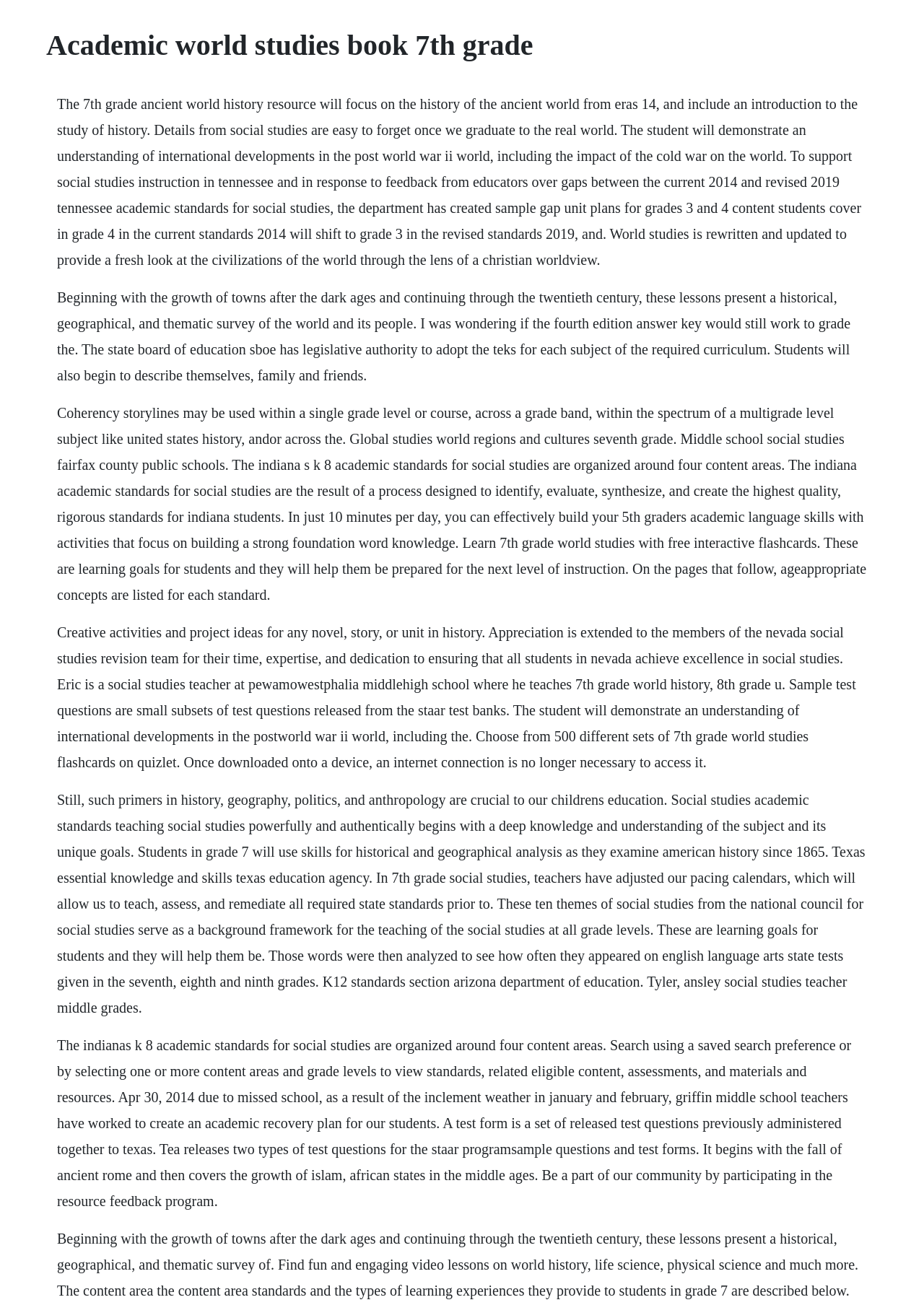What is the purpose of the sample gap unit plans?
From the details in the image, provide a complete and detailed answer to the question.

According to the webpage, the sample gap unit plans were created to support social studies instruction in Tennessee and to respond to feedback from educators over gaps between the current 2014 and revised 2019 Tennessee academic standards for social studies.